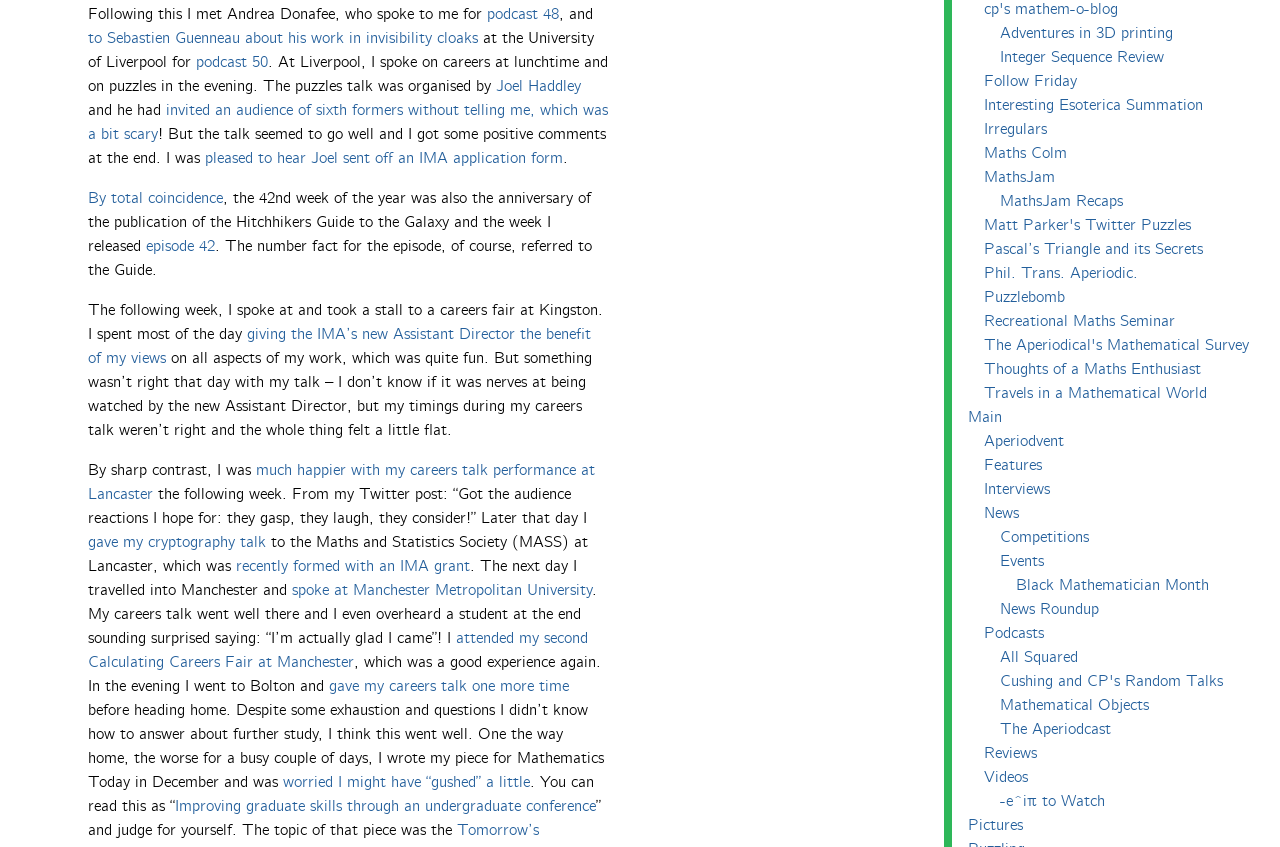What is the title of the piece written by the author for Mathematics Today in December?
Using the details from the image, give an elaborate explanation to answer the question.

The author mentioned that they wrote a piece for Mathematics Today in December, and the title of the piece is 'Improving graduate skills through an undergraduate conference', which is mentioned in the sentence 'You can read this as “Improving graduate skills through an undergraduate conference” and judge for yourself'.